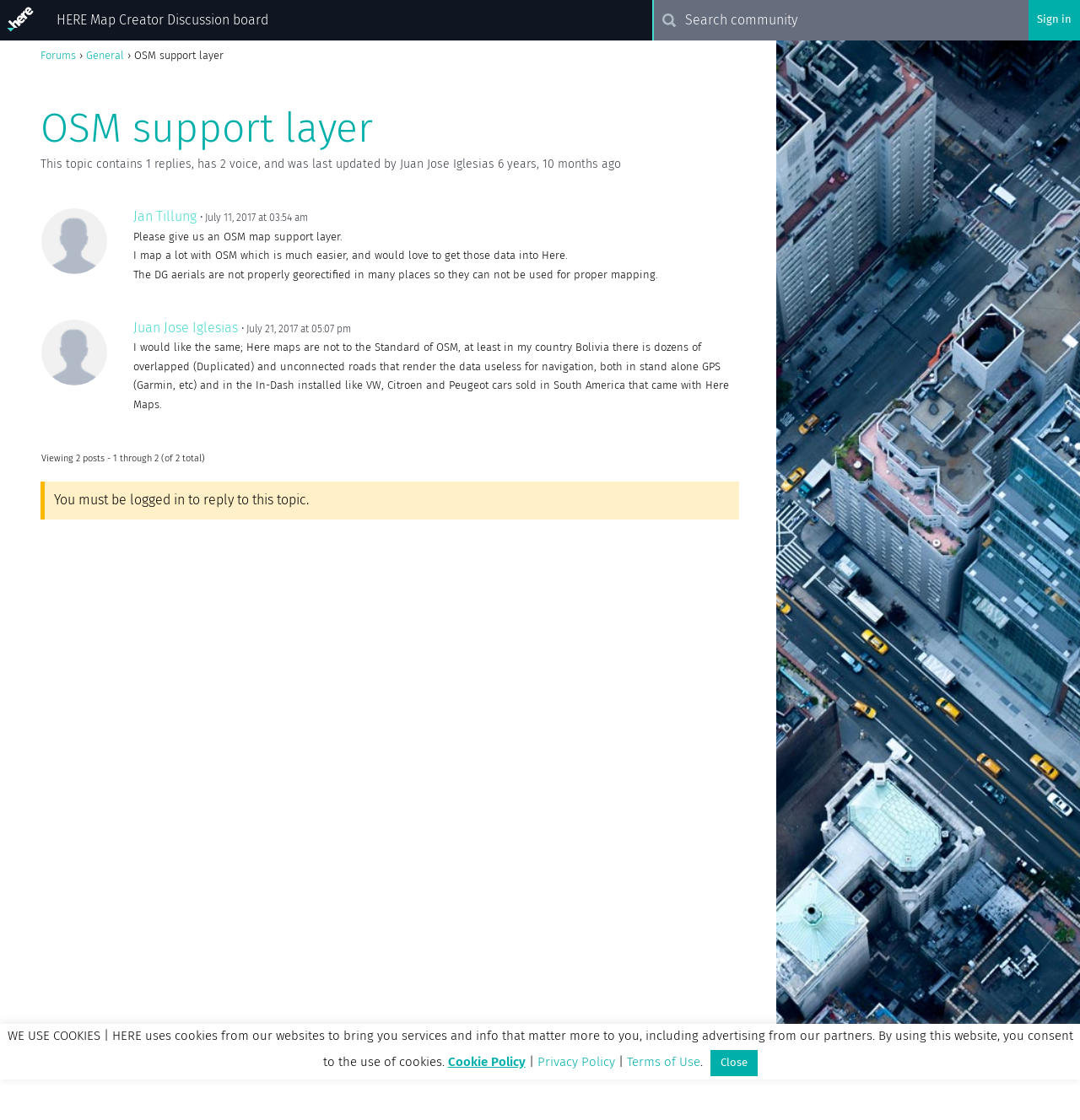Please provide a one-word or short phrase answer to the question:
Who started this topic?

Jan Tillung